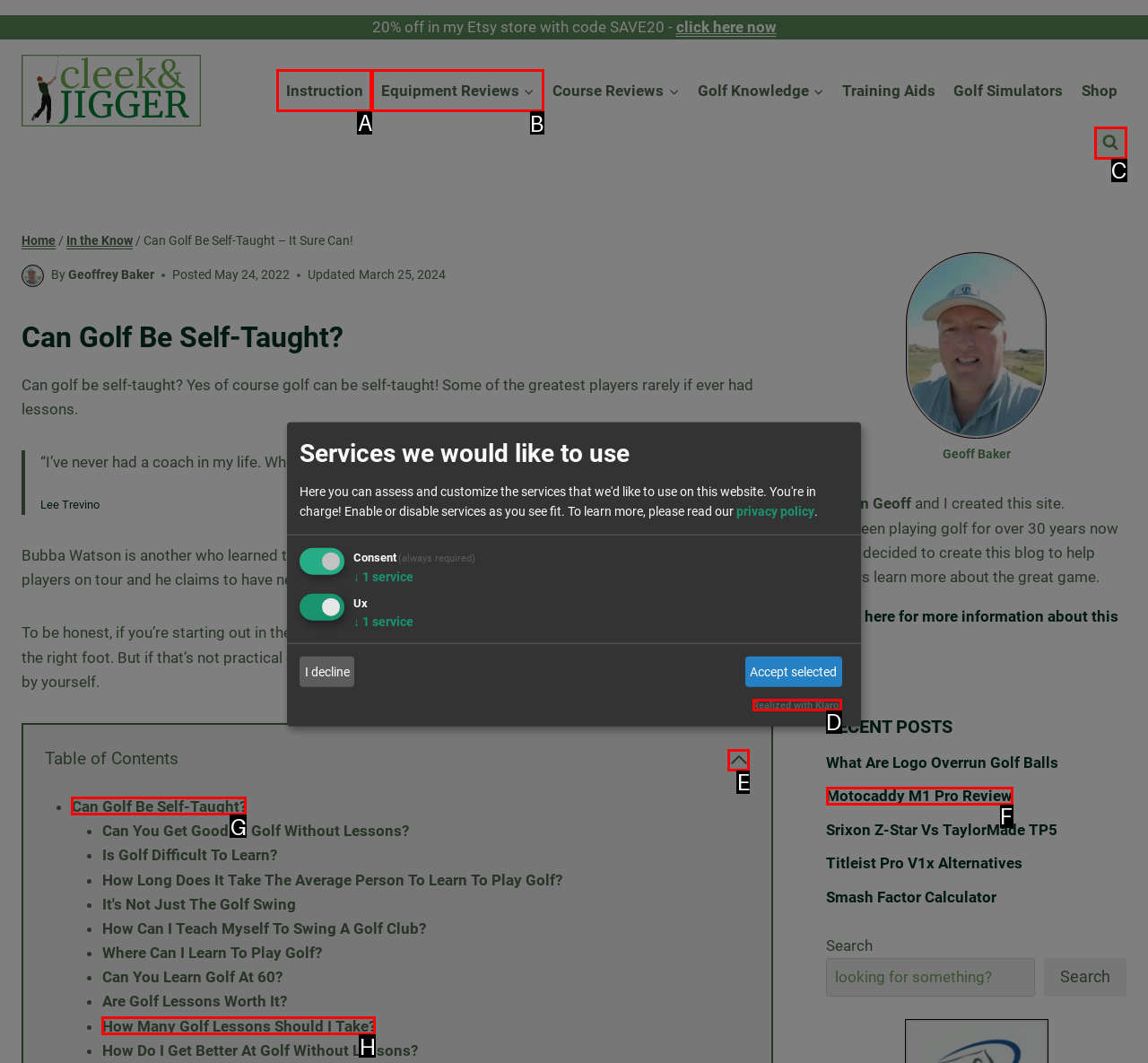Identify the HTML element to click to execute this task: Click the 'Instruction' link Respond with the letter corresponding to the proper option.

A